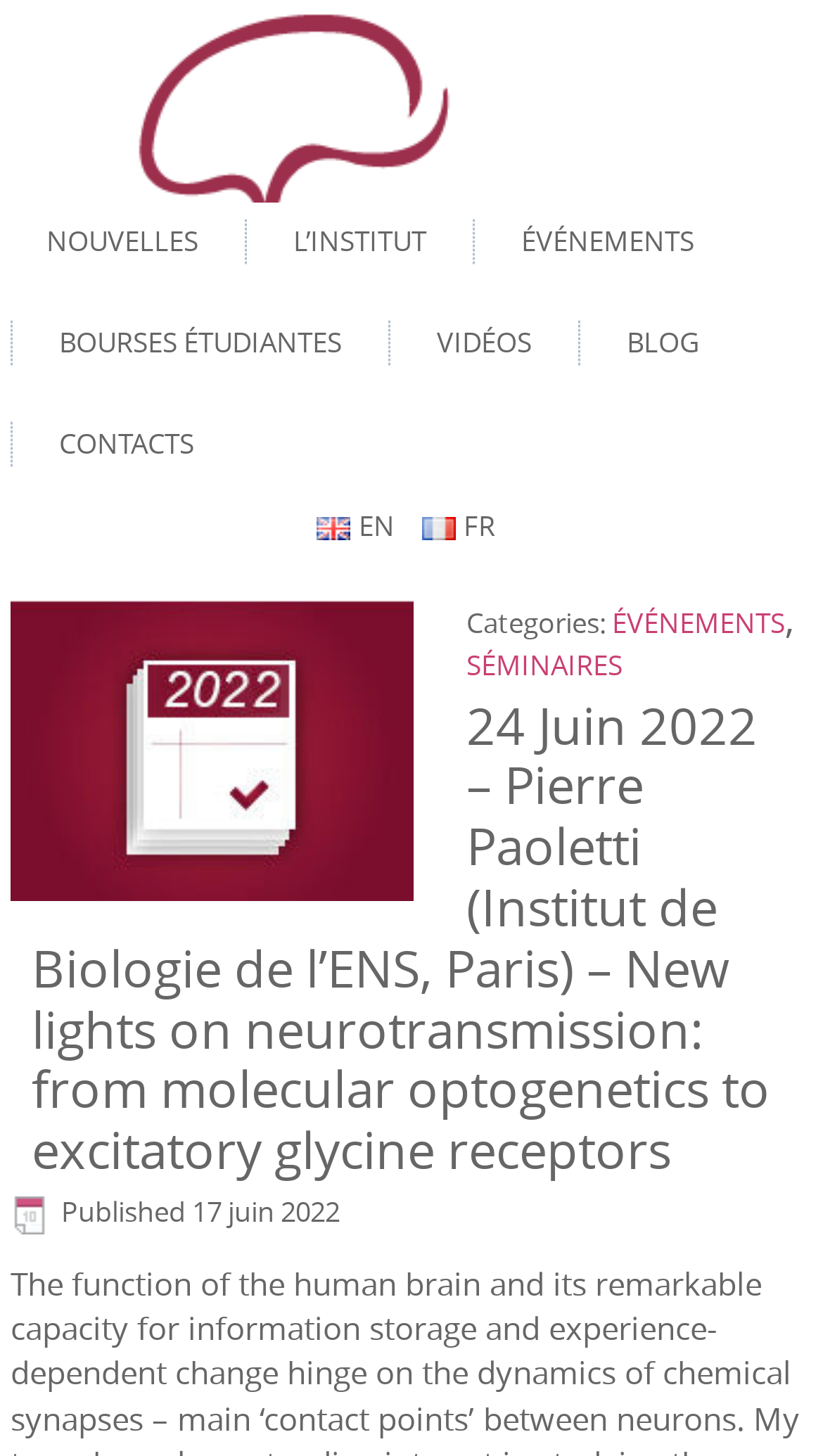What is the category of the event?
Use the image to give a comprehensive and detailed response to the question.

I found a heading that says 'Categories:' followed by 'ÉVÉNEMENTS, SÉMINAIRES', which indicates that the event belongs to these two categories.